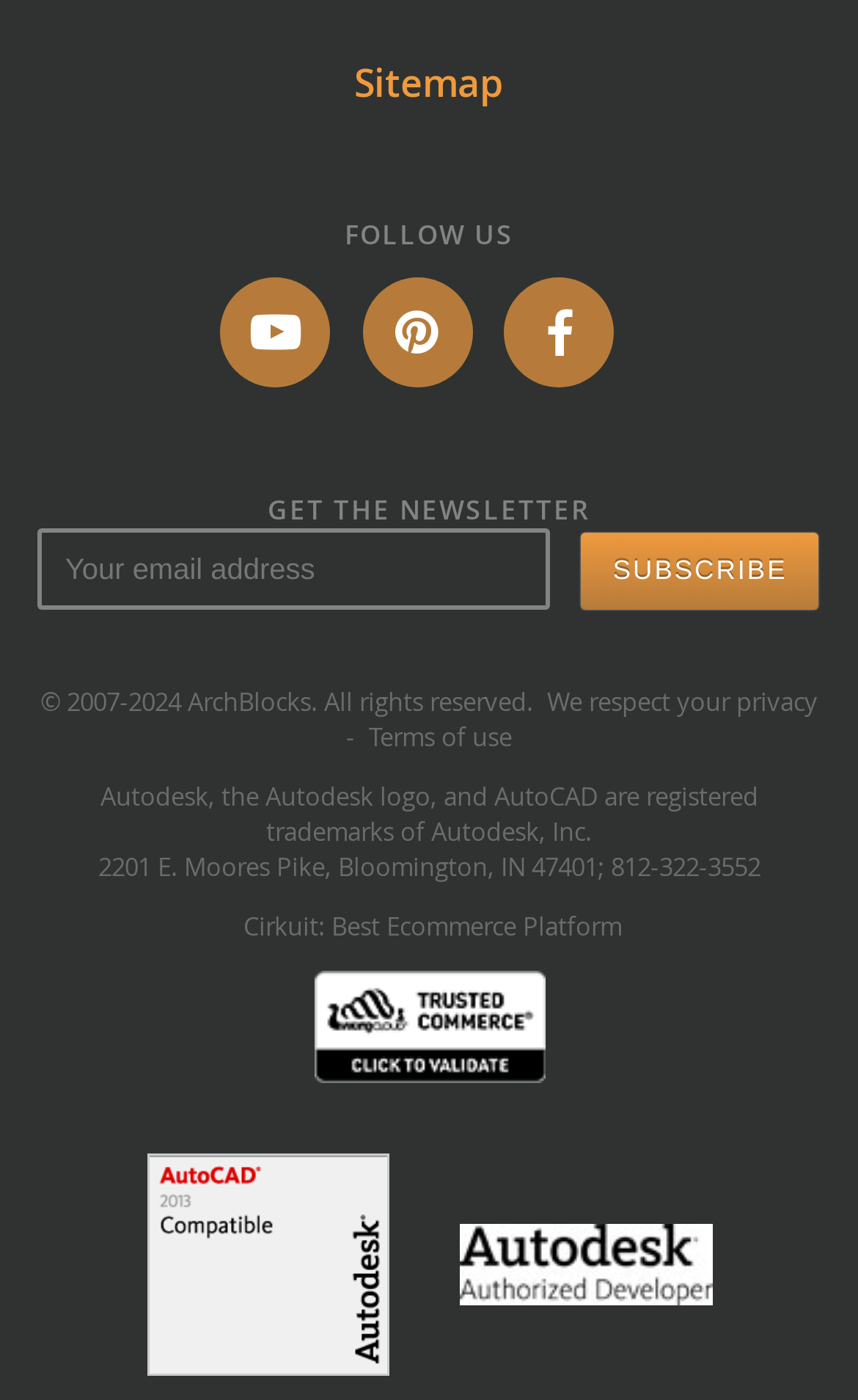Provide a short, one-word or phrase answer to the question below:
What is the company name?

ArchBlocks